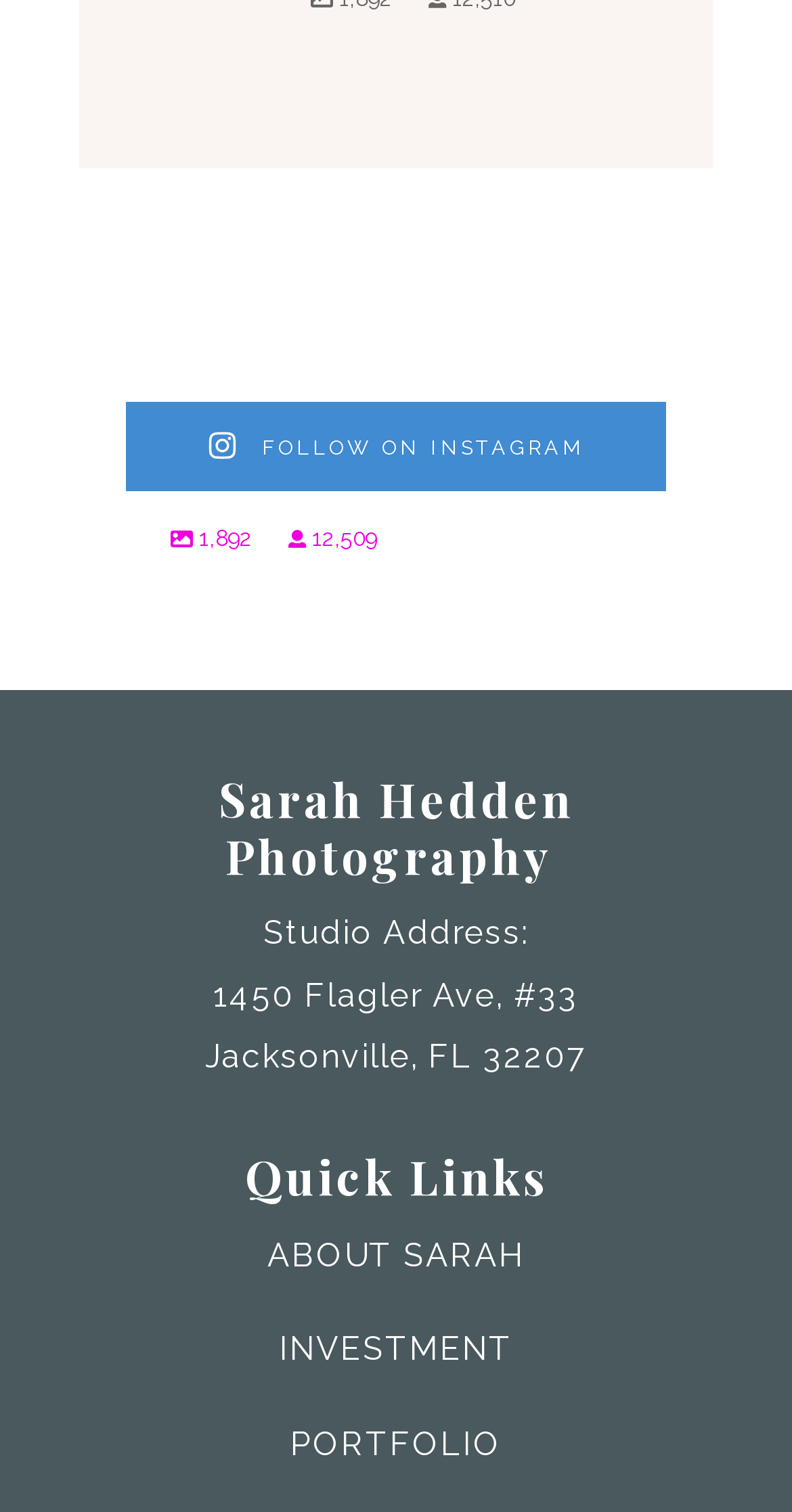Identify the bounding box for the element characterized by the following description: "ABOUT SARAH".

[0.337, 0.817, 0.663, 0.843]